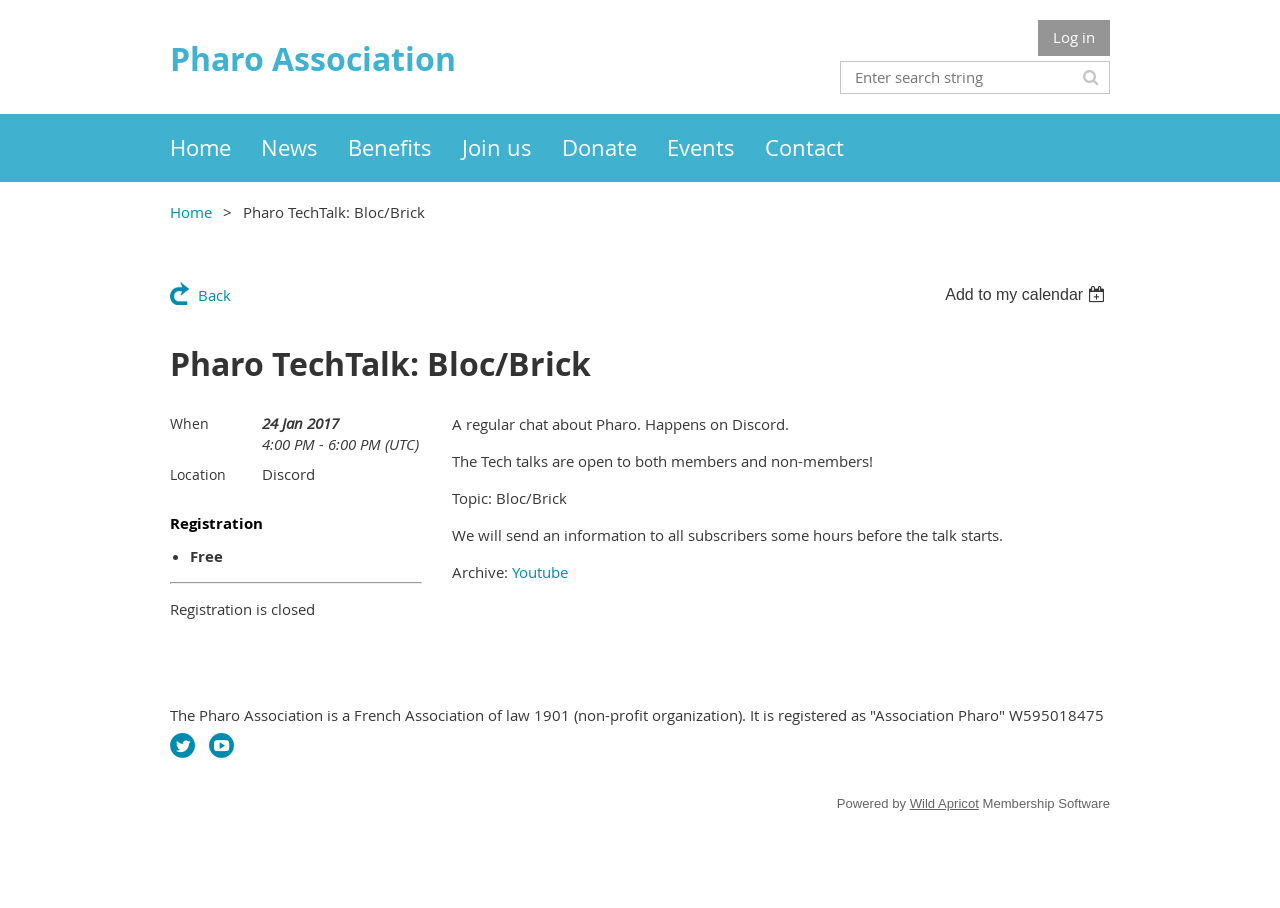Please locate the bounding box coordinates for the element that should be clicked to achieve the following instruction: "Go to Home page". Ensure the coordinates are given as four float numbers between 0 and 1, i.e., [left, top, right, bottom].

[0.133, 0.125, 0.204, 0.2]